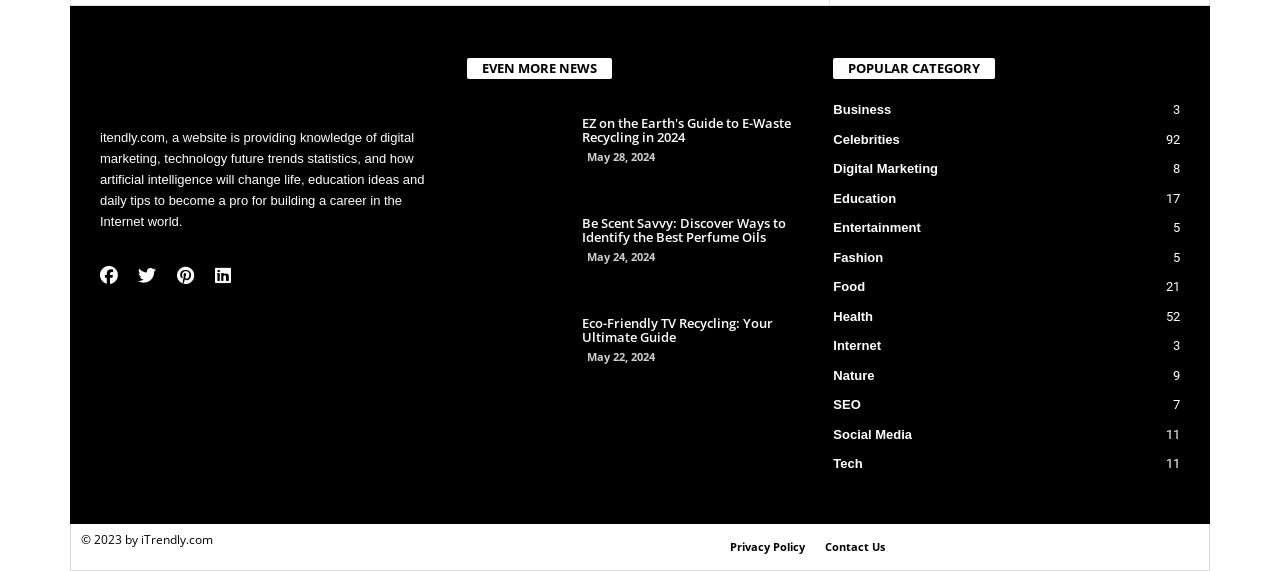Identify the bounding box coordinates of the element that should be clicked to fulfill this task: "Read more about EZ on the Earth's Guide to E-Waste Recycling in 2024". The coordinates should be provided as four float numbers between 0 and 1, i.e., [left, top, right, bottom].

[0.454, 0.203, 0.635, 0.252]